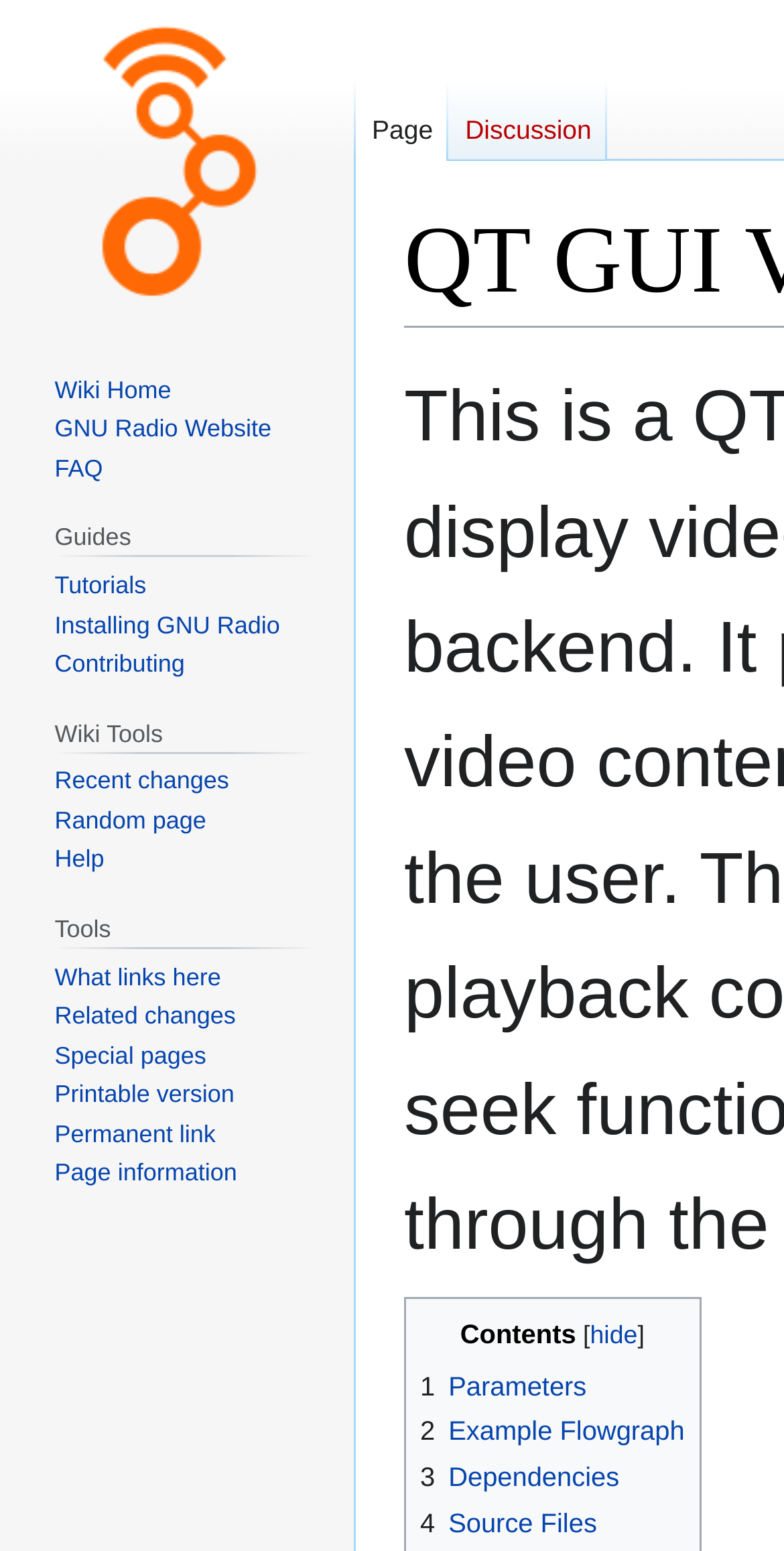Find and indicate the bounding box coordinates of the region you should select to follow the given instruction: "View Contents".

[0.587, 0.851, 0.735, 0.871]